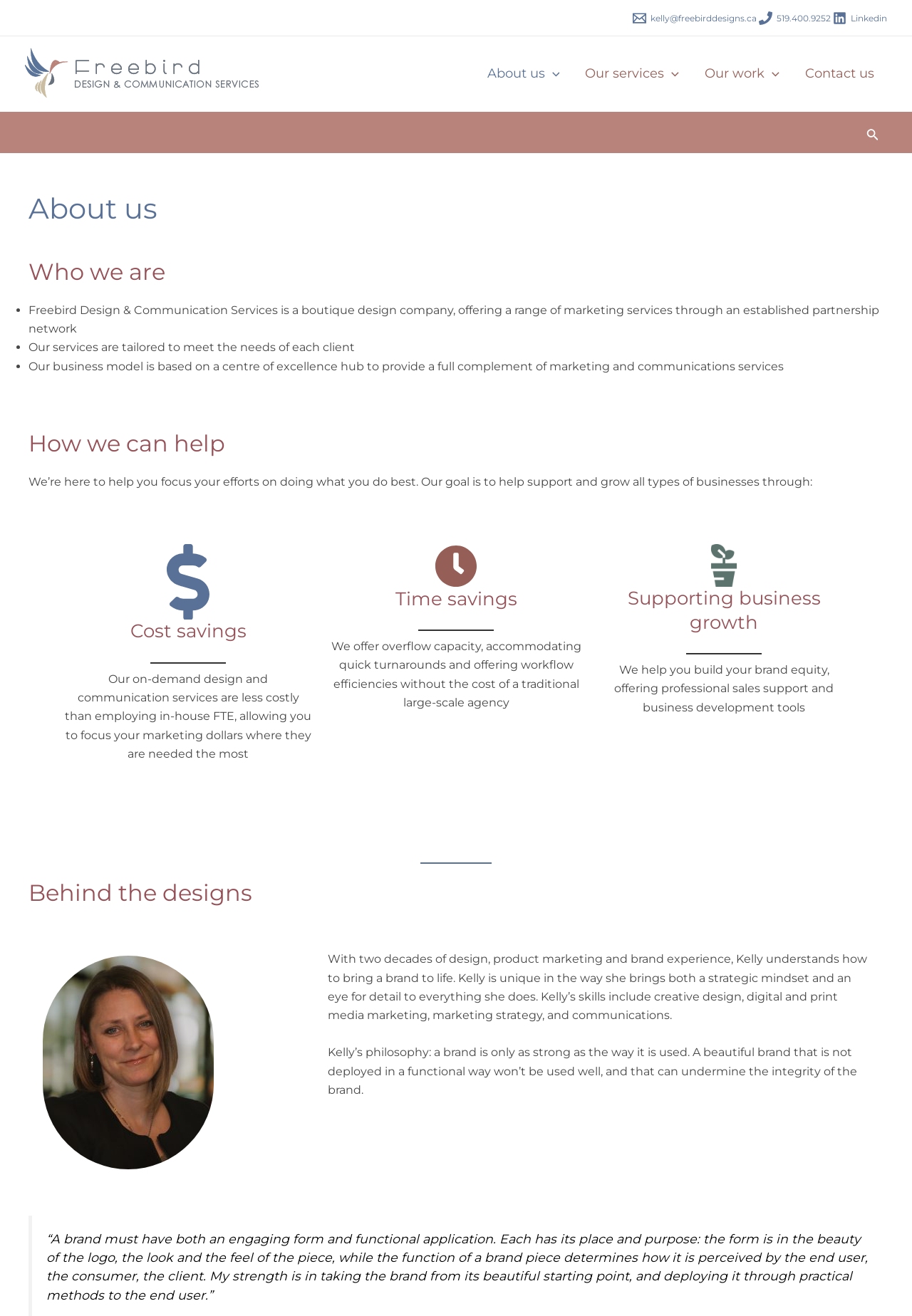From the webpage screenshot, identify the region described by parent_node: Our work aria-label="Menu Toggle". Provide the bounding box coordinates as (top-left x, top-left y, bottom-right x, bottom-right y), with each value being a floating point number between 0 and 1.

[0.838, 0.049, 0.855, 0.063]